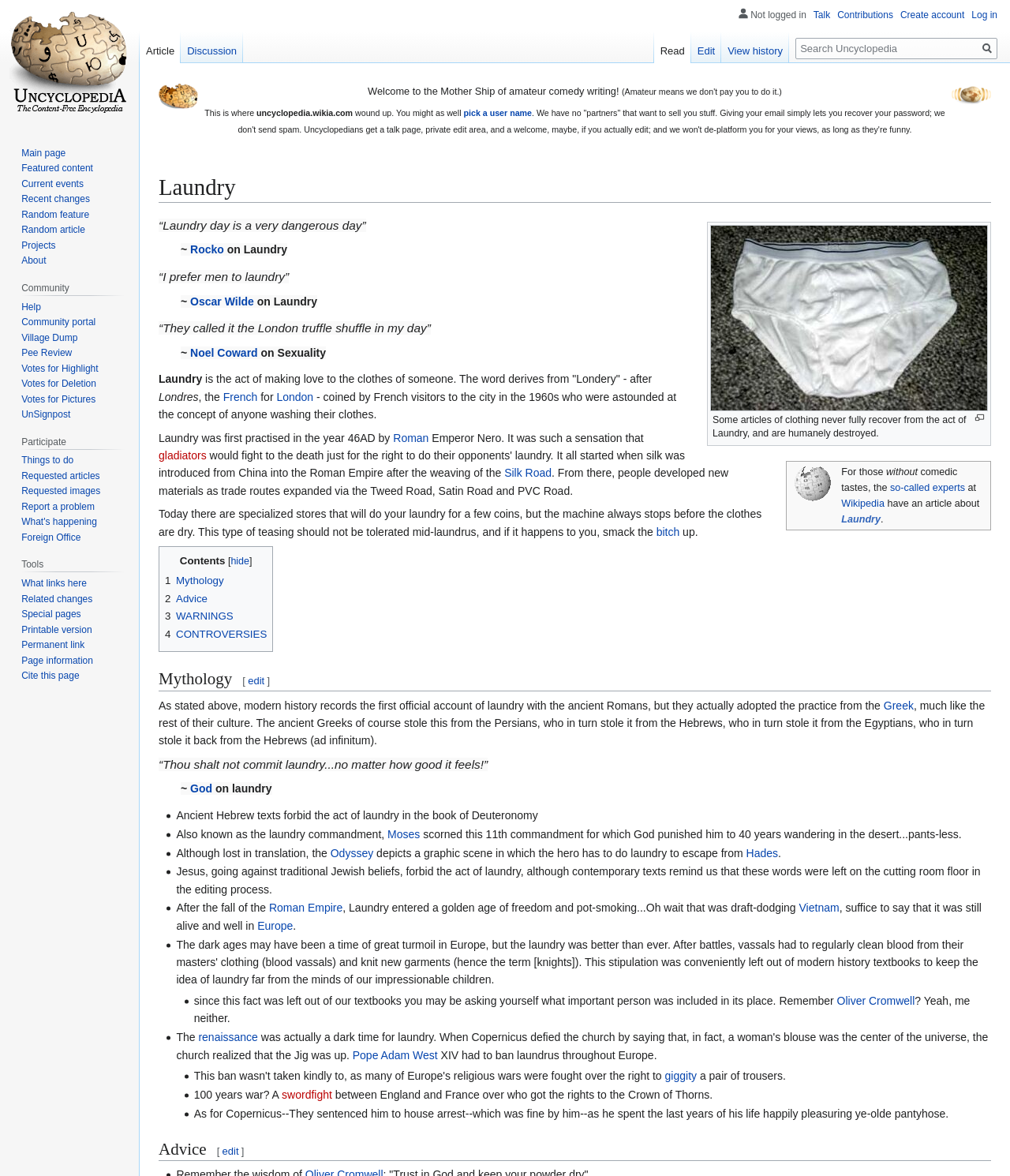Find the bounding box coordinates for the area that must be clicked to perform this action: "Click the 'Laundry' link".

[0.833, 0.437, 0.872, 0.446]